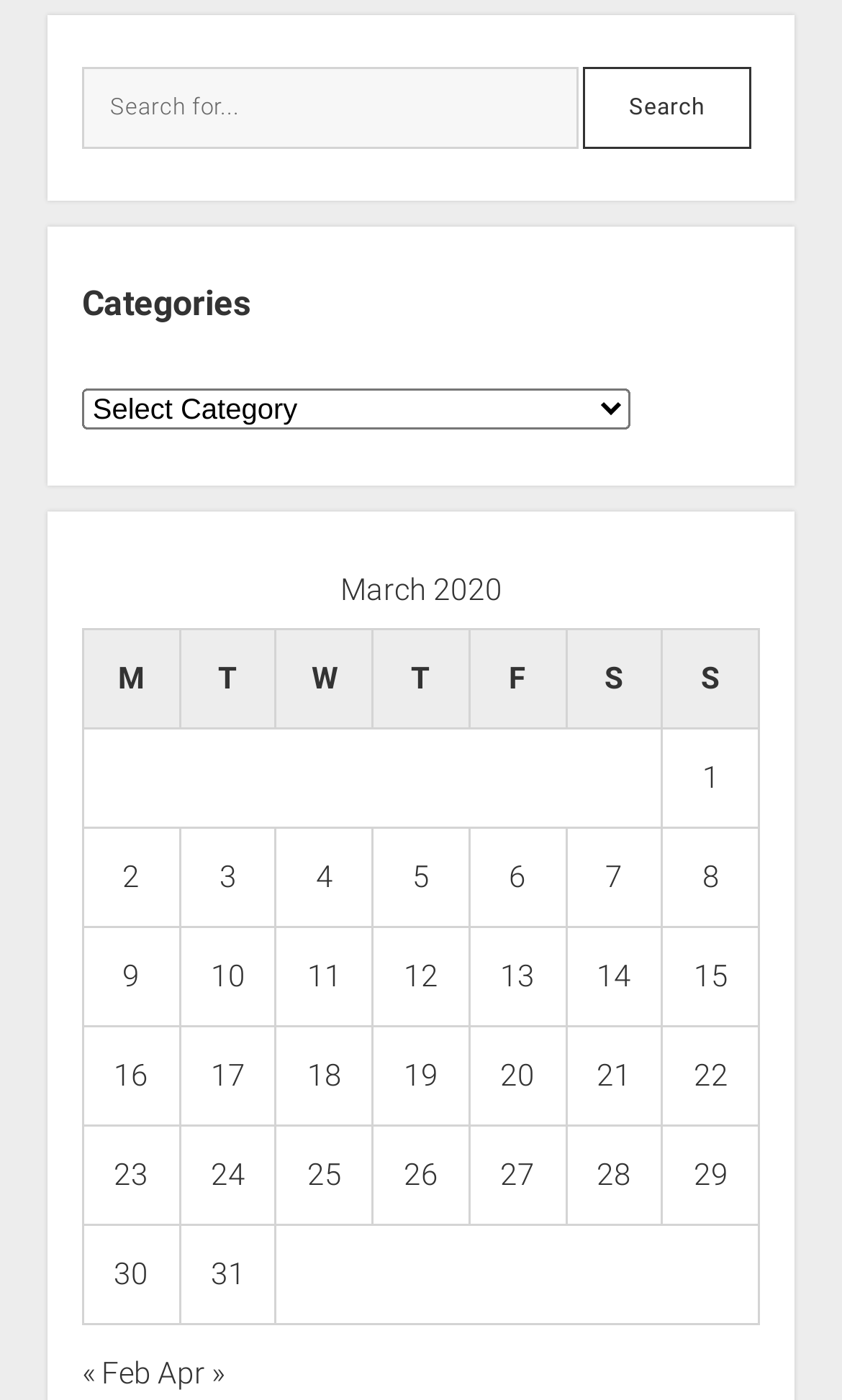Respond with a single word or phrase for the following question: 
How many columns are in the table?

7